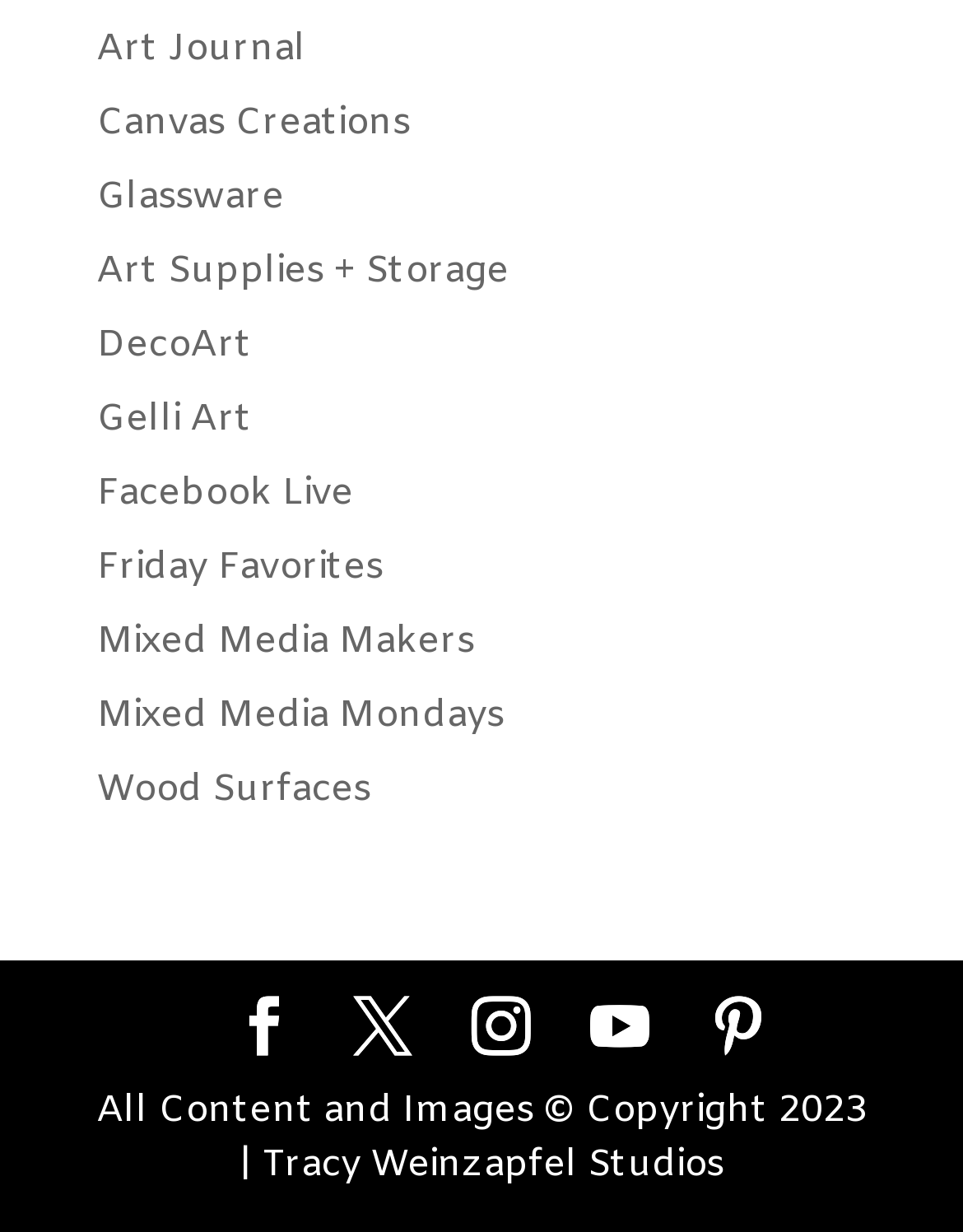Please determine the bounding box coordinates of the element to click on in order to accomplish the following task: "Visit Canvas Creations". Ensure the coordinates are four float numbers ranging from 0 to 1, i.e., [left, top, right, bottom].

[0.1, 0.08, 0.426, 0.12]